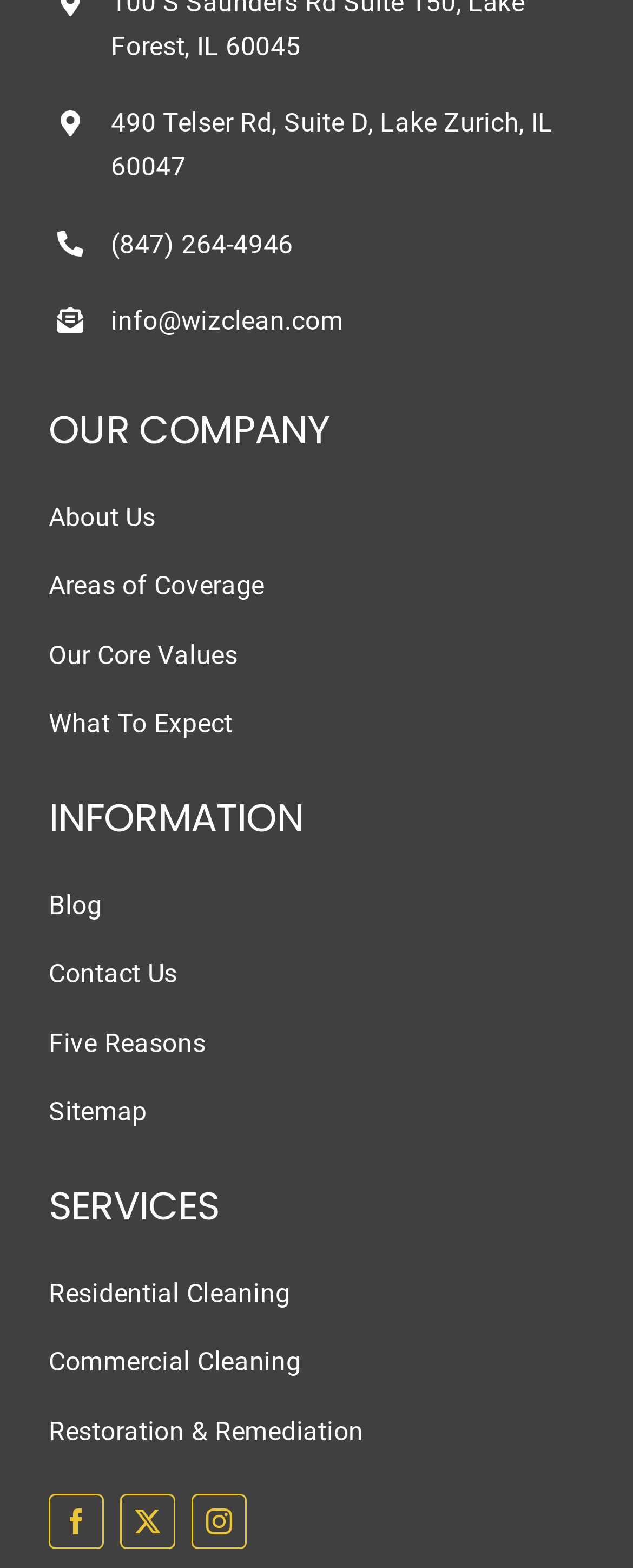Please provide a comprehensive answer to the question based on the screenshot: What is the company's address?

The company's address is mentioned at the top of the webpage, which is 490 Telser Rd, Suite D, Lake Zurich, IL 60047.